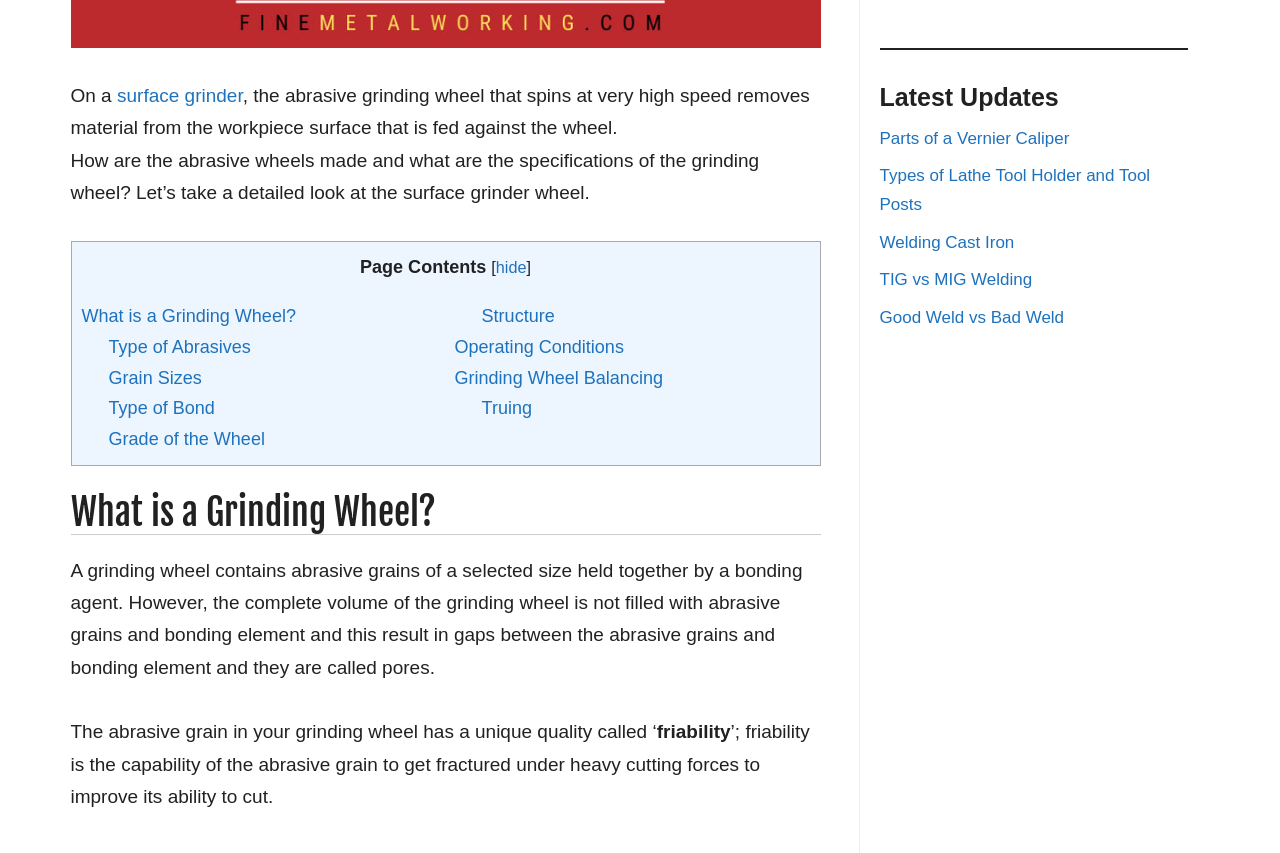Please find the bounding box coordinates in the format (top-left x, top-left y, bottom-right x, bottom-right y) for the given element description. Ensure the coordinates are floating point numbers between 0 and 1. Description: Grade of the Wheel

[0.085, 0.503, 0.207, 0.526]